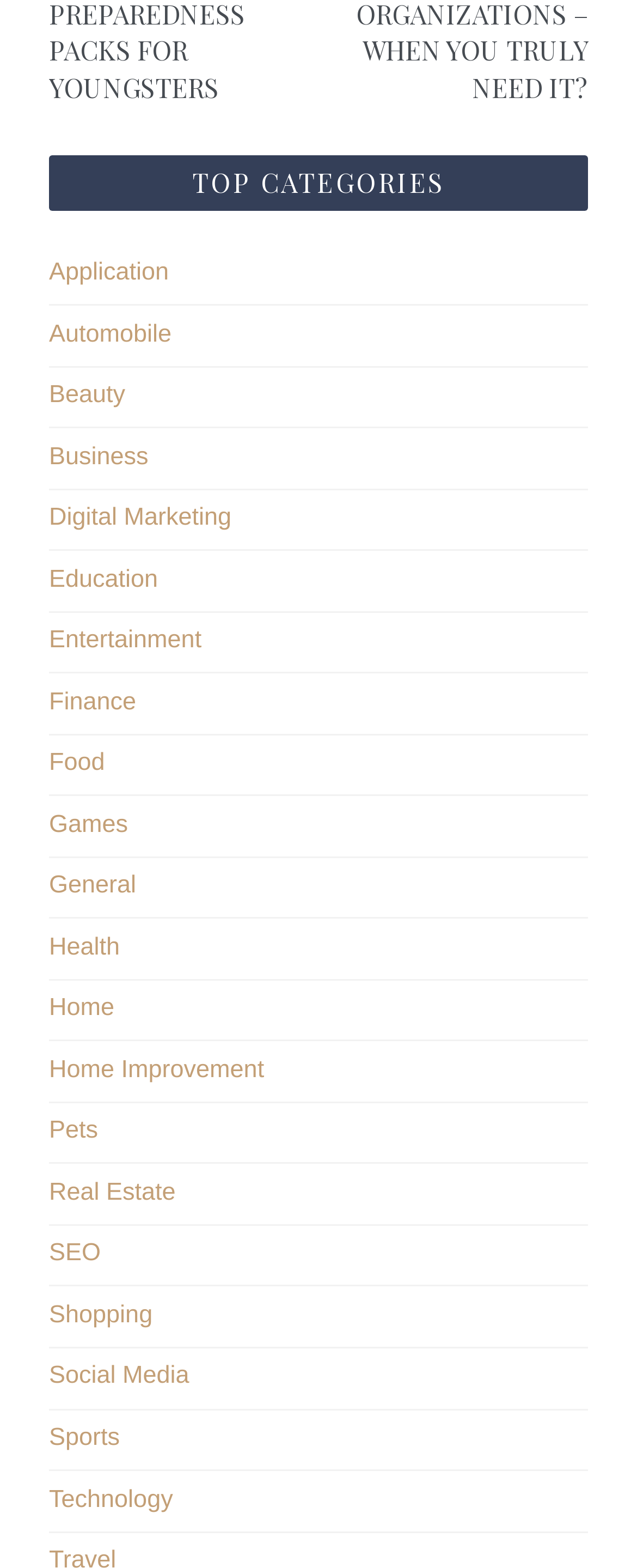Please determine the bounding box coordinates of the element's region to click in order to carry out the following instruction: "Browse Beauty". The coordinates should be four float numbers between 0 and 1, i.e., [left, top, right, bottom].

[0.077, 0.243, 0.197, 0.261]